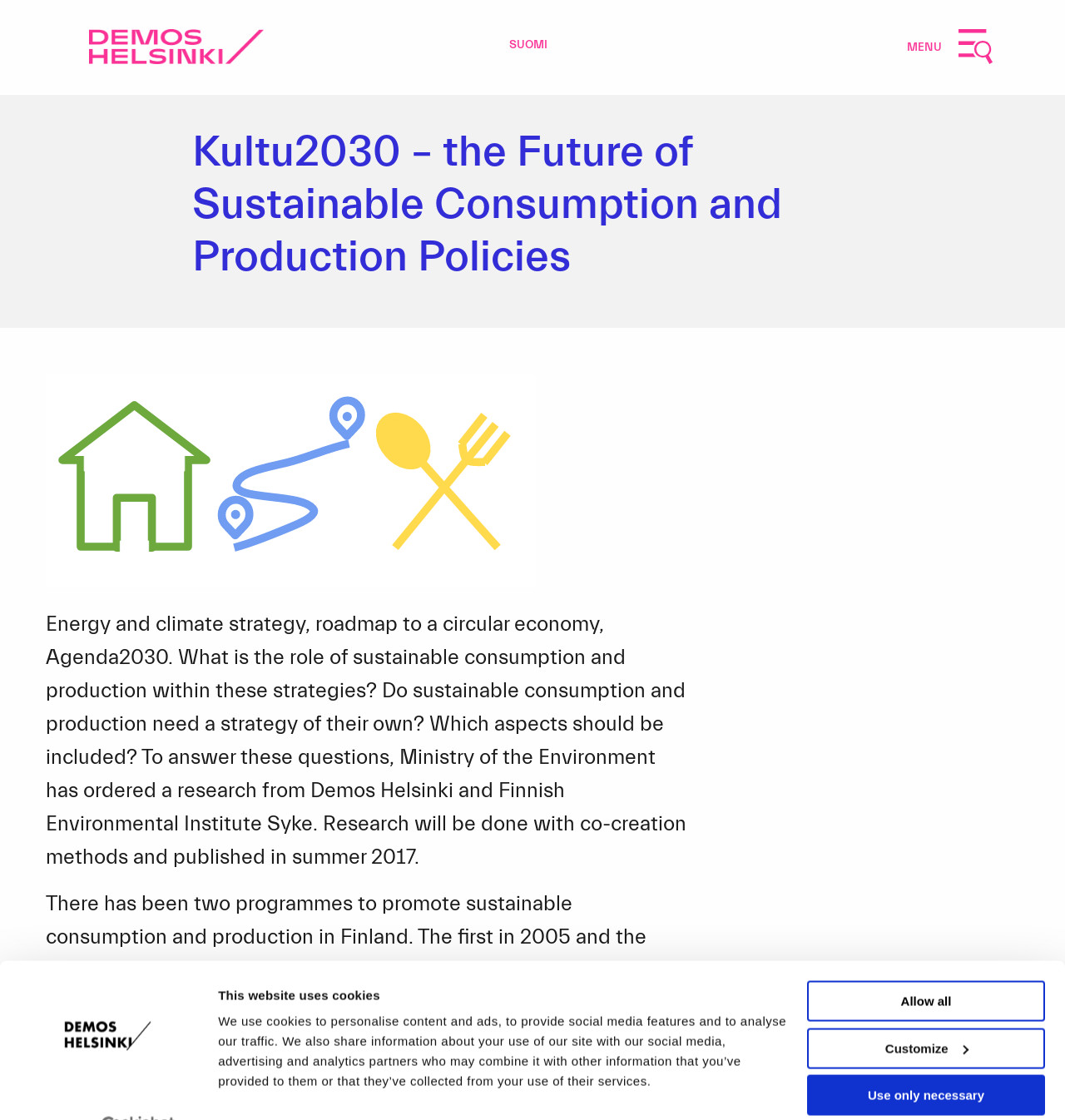When will the research be published?
Your answer should be a single word or phrase derived from the screenshot.

Summer 2017